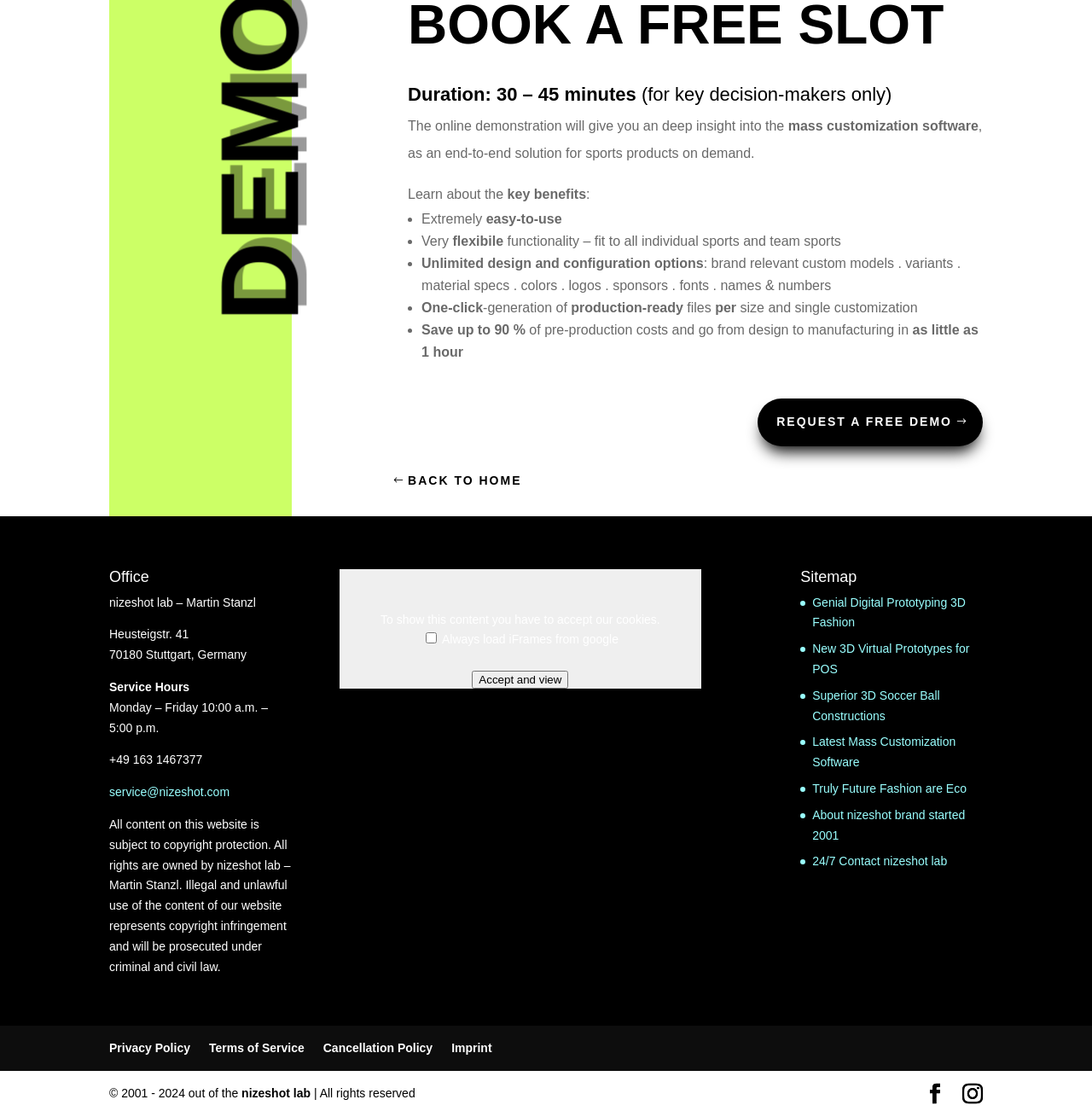Please identify the coordinates of the bounding box for the clickable region that will accomplish this instruction: "Contact nizeshot lab".

[0.744, 0.765, 0.867, 0.777]